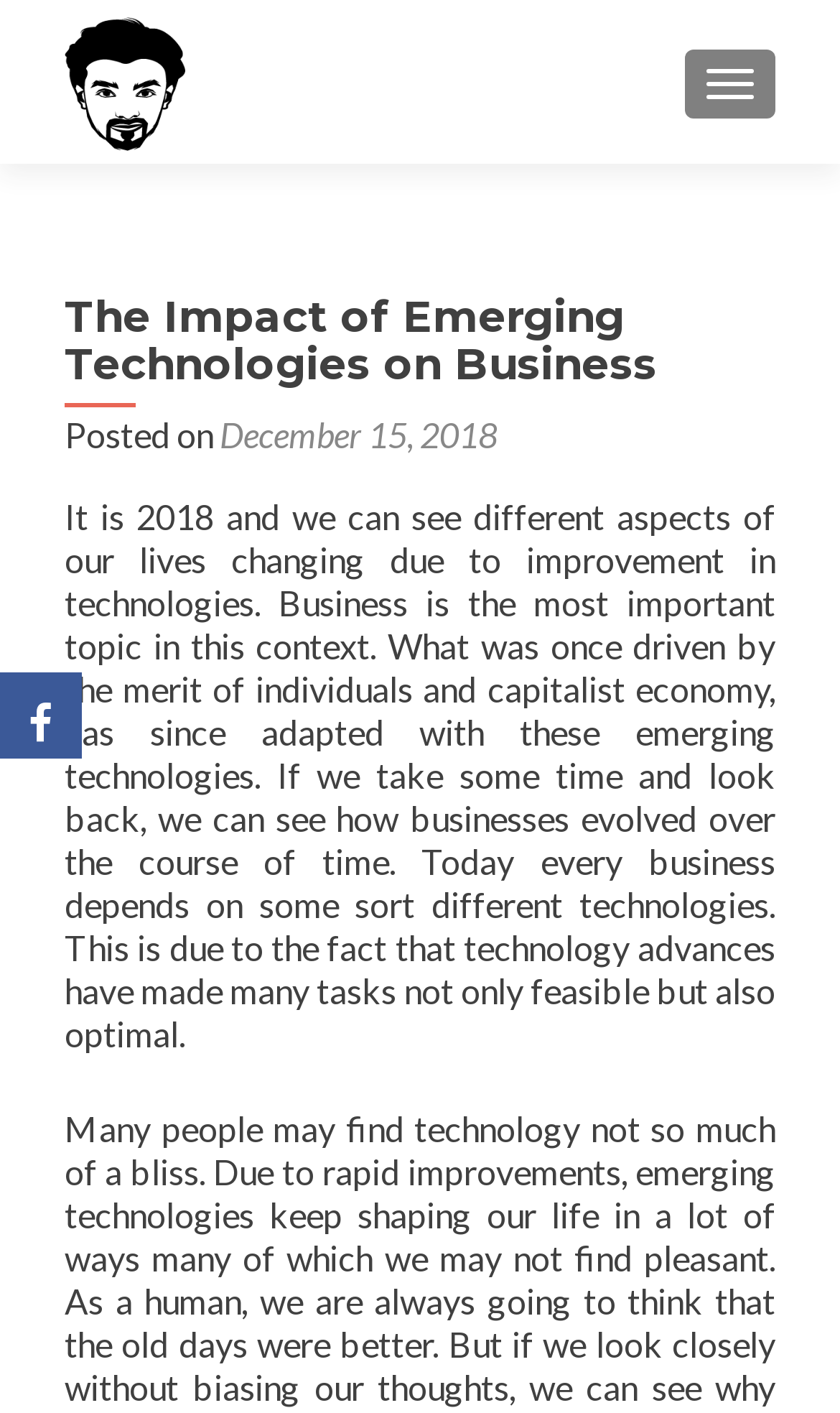Please provide the bounding box coordinates in the format (top-left x, top-left y, bottom-right x, bottom-right y). Remember, all values are floating point numbers between 0 and 1. What is the bounding box coordinate of the region described as: alt="Md Ashifur Rahman"

[0.077, 0.04, 0.221, 0.073]